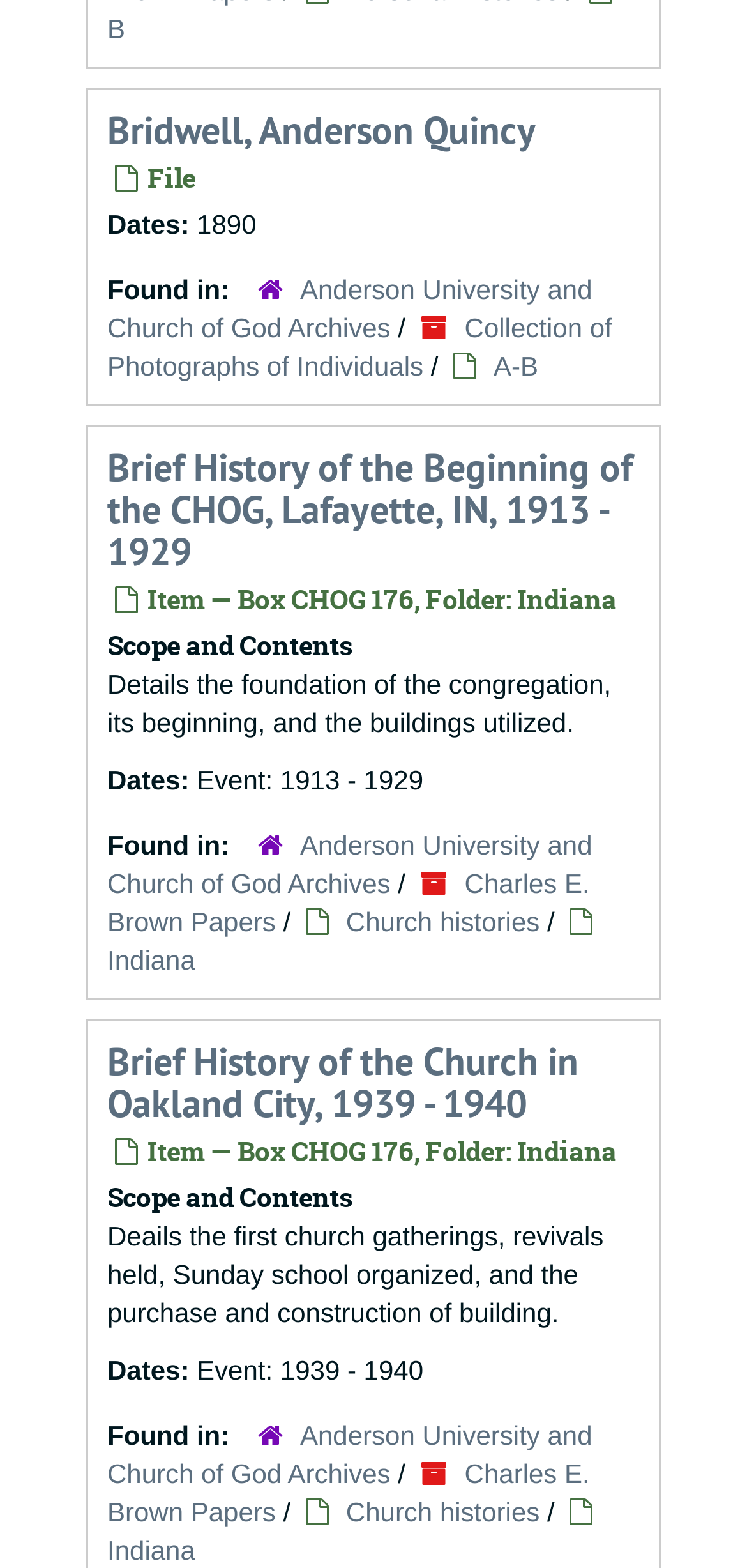Use the information in the screenshot to answer the question comprehensively: How many links are there on this page?

I counted the number of links on this page, which are the links to the items, the archives, and the collections.